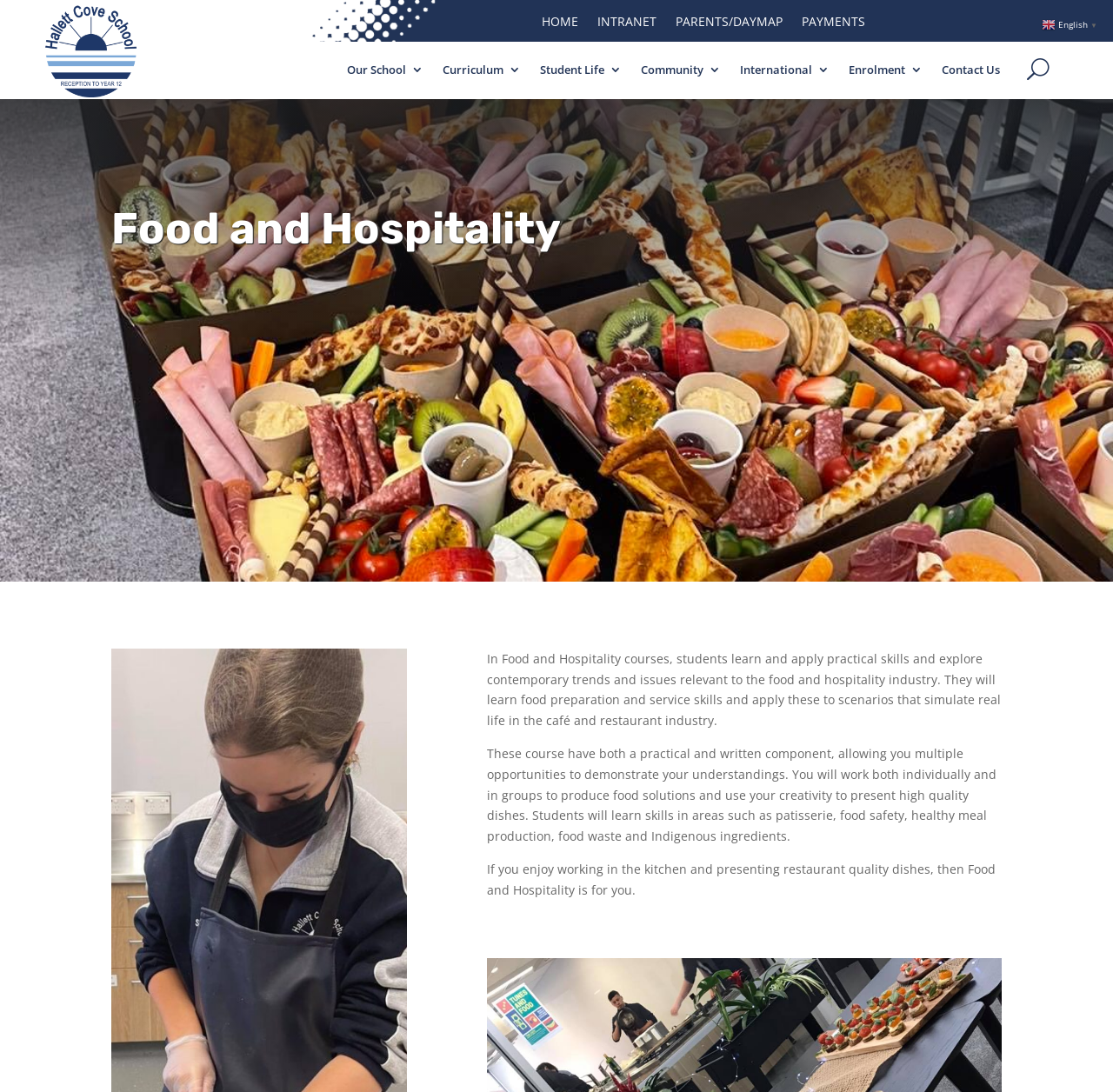Determine the coordinates of the bounding box for the clickable area needed to execute this instruction: "Click the English language selection link".

[0.936, 0.015, 0.988, 0.029]